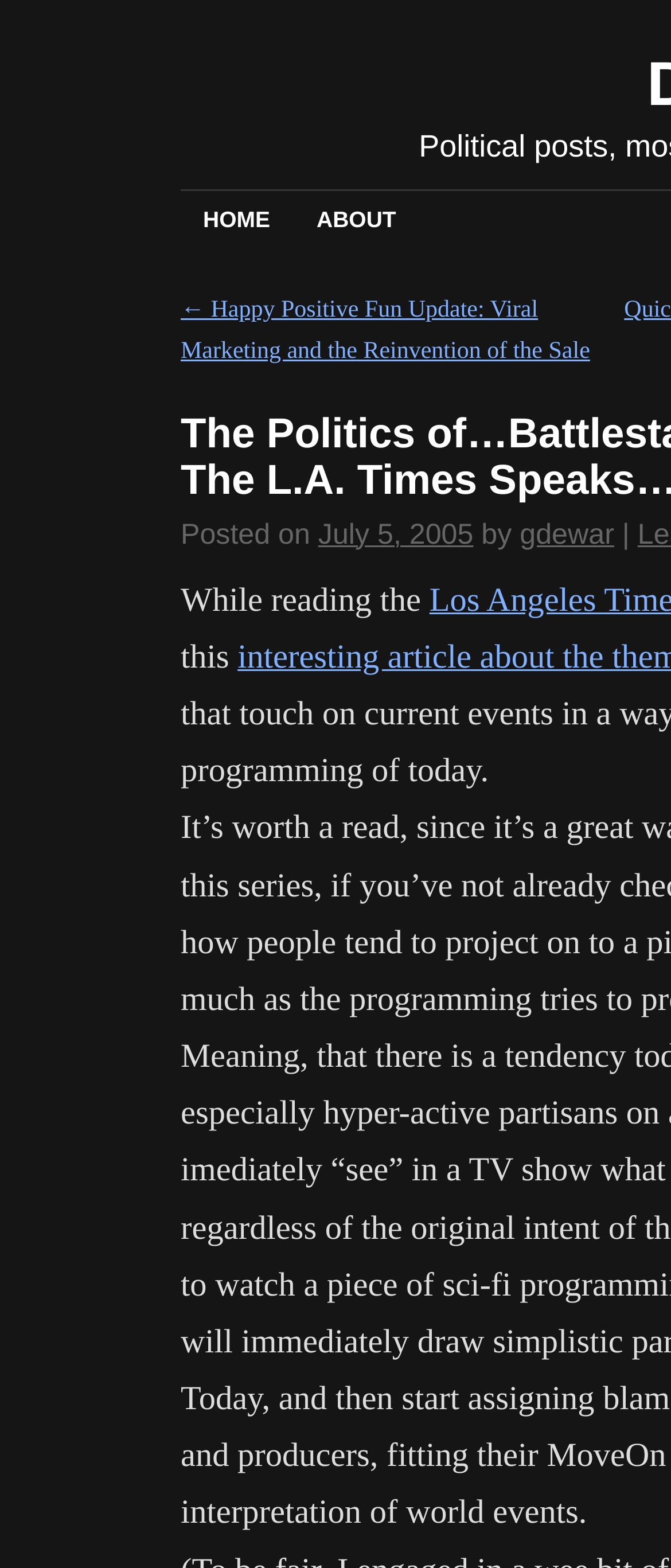Carefully examine the image and provide an in-depth answer to the question: What is the separator used between the author's name and the date?

I found the separator used between the author's name and the date by looking at the StaticText element '|' which is placed between the author's name 'gdewar' and the date 'July 5, 2005'.